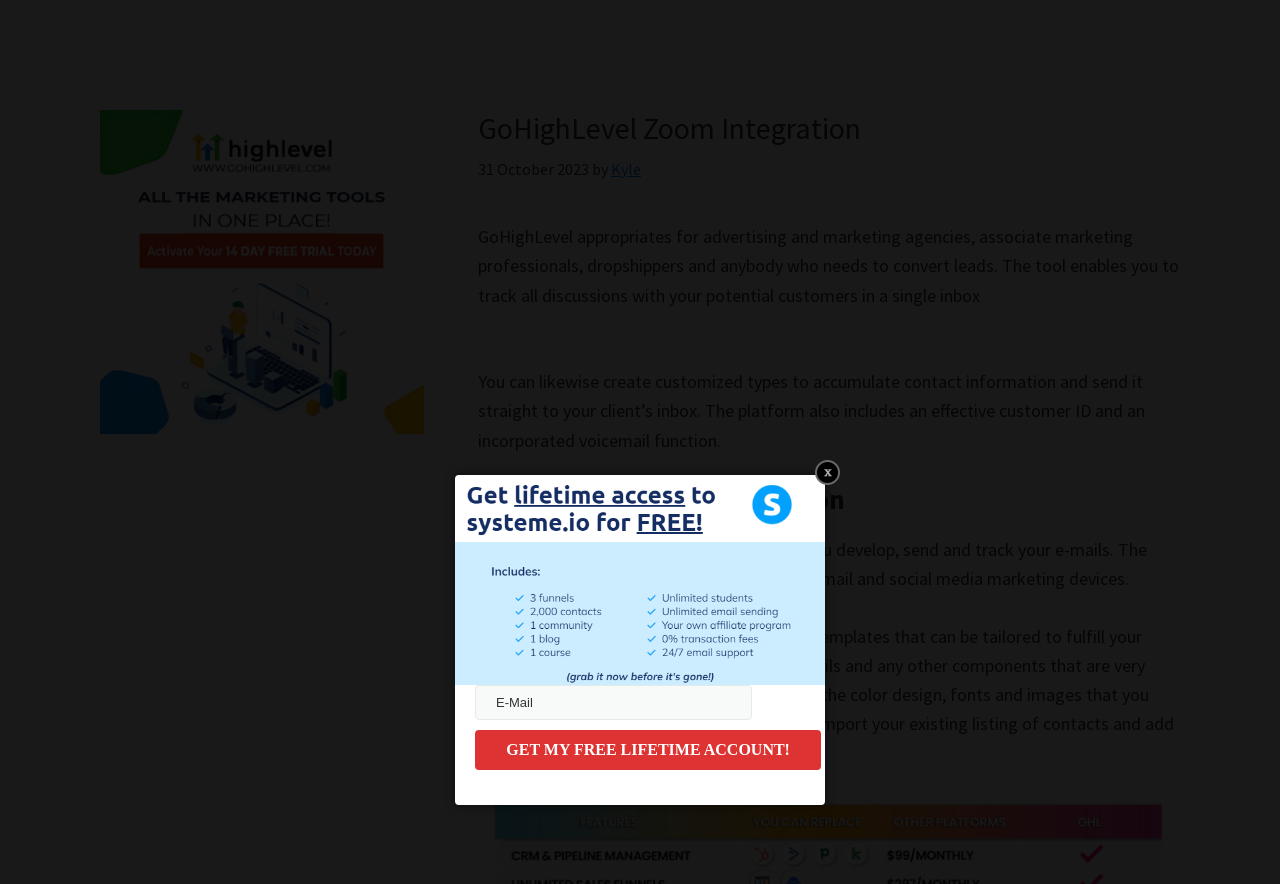What is required to fill in the form?
Answer the question with a detailed and thorough explanation.

The webpage has a form with a textbox labeled 'E-Mail' which is marked as required, indicating that an email address must be filled in to submit the form.